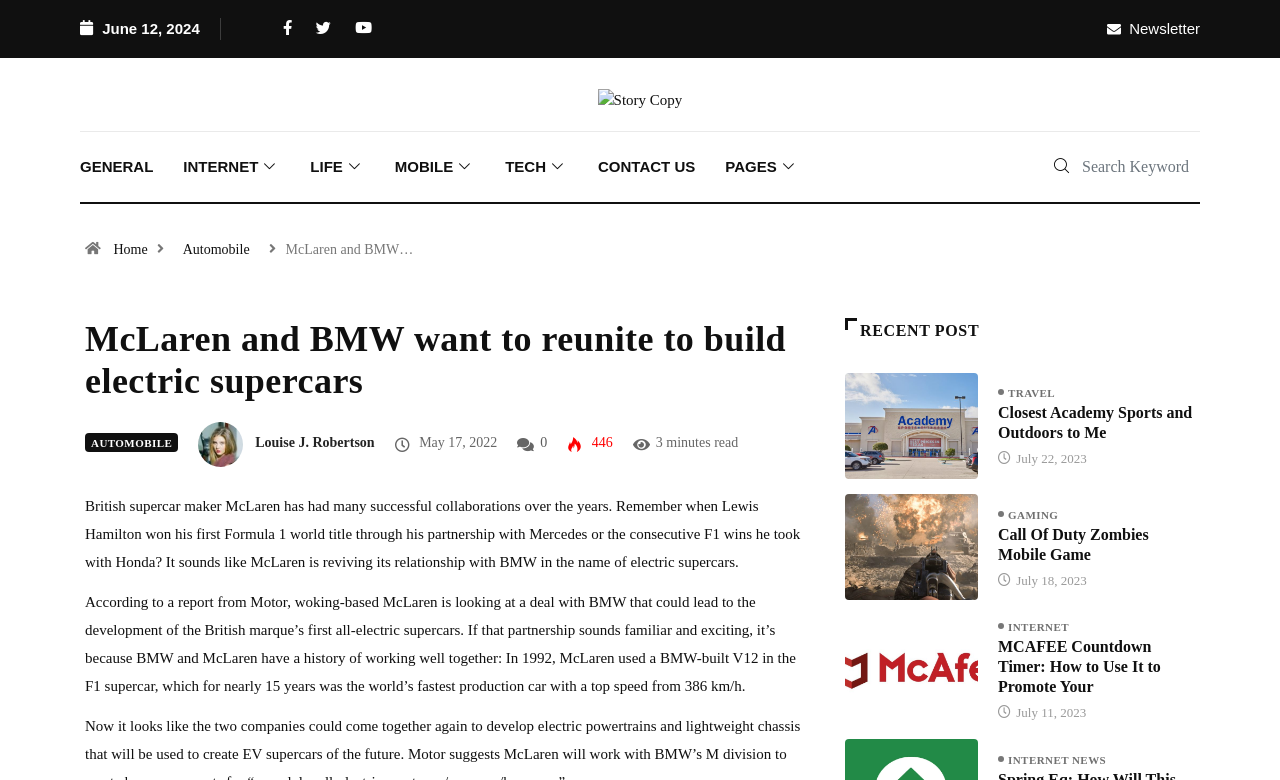Please give a one-word or short phrase response to the following question: 
How many minutes does it take to read the article?

3 minutes